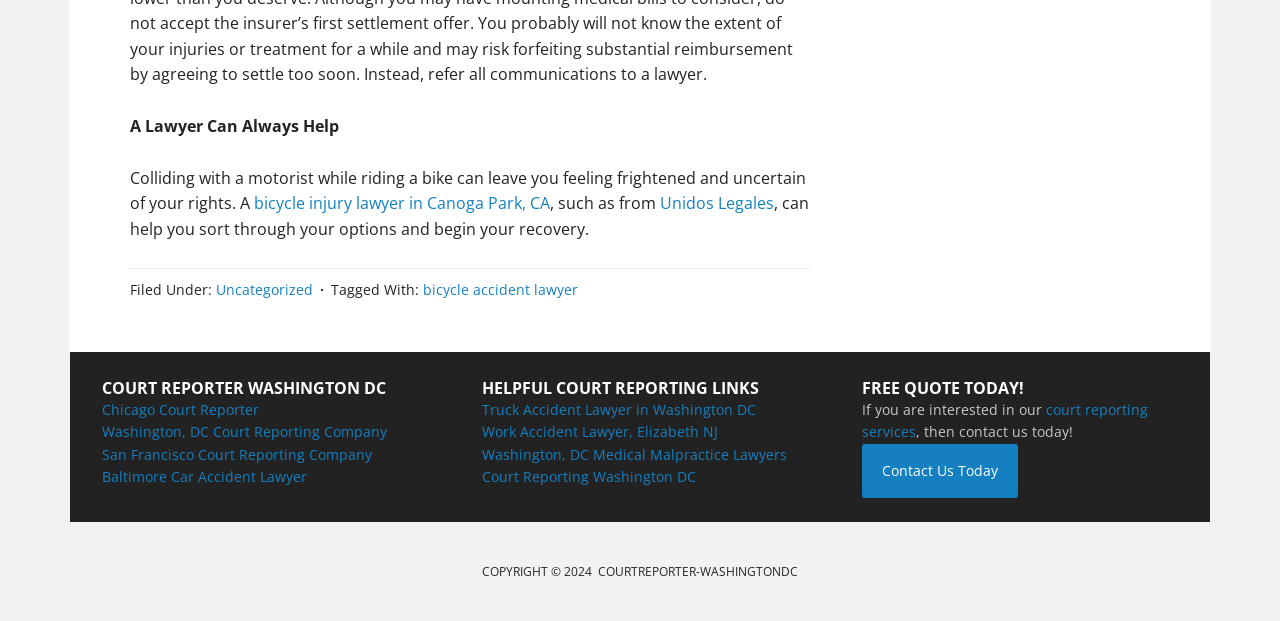Find the bounding box coordinates of the element's region that should be clicked in order to follow the given instruction: "Get a free quote today". The coordinates should consist of four float numbers between 0 and 1, i.e., [left, top, right, bottom].

[0.673, 0.714, 0.795, 0.802]